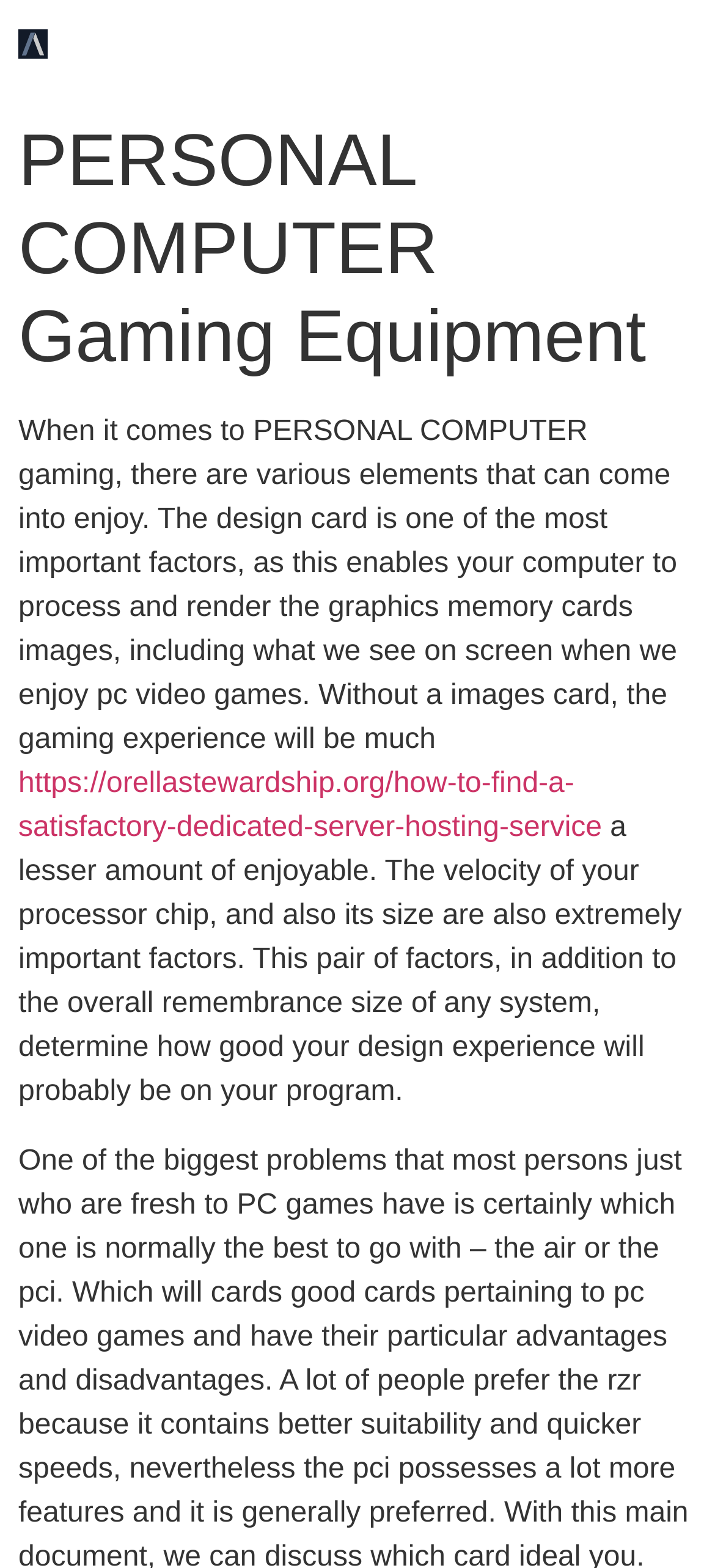Given the content of the image, can you provide a detailed answer to the question?
What happens without a graphics card?

According to the webpage, without a graphics card, the gaming experience will be much less enjoyable, implying that the graphics card is essential for a good gaming experience.